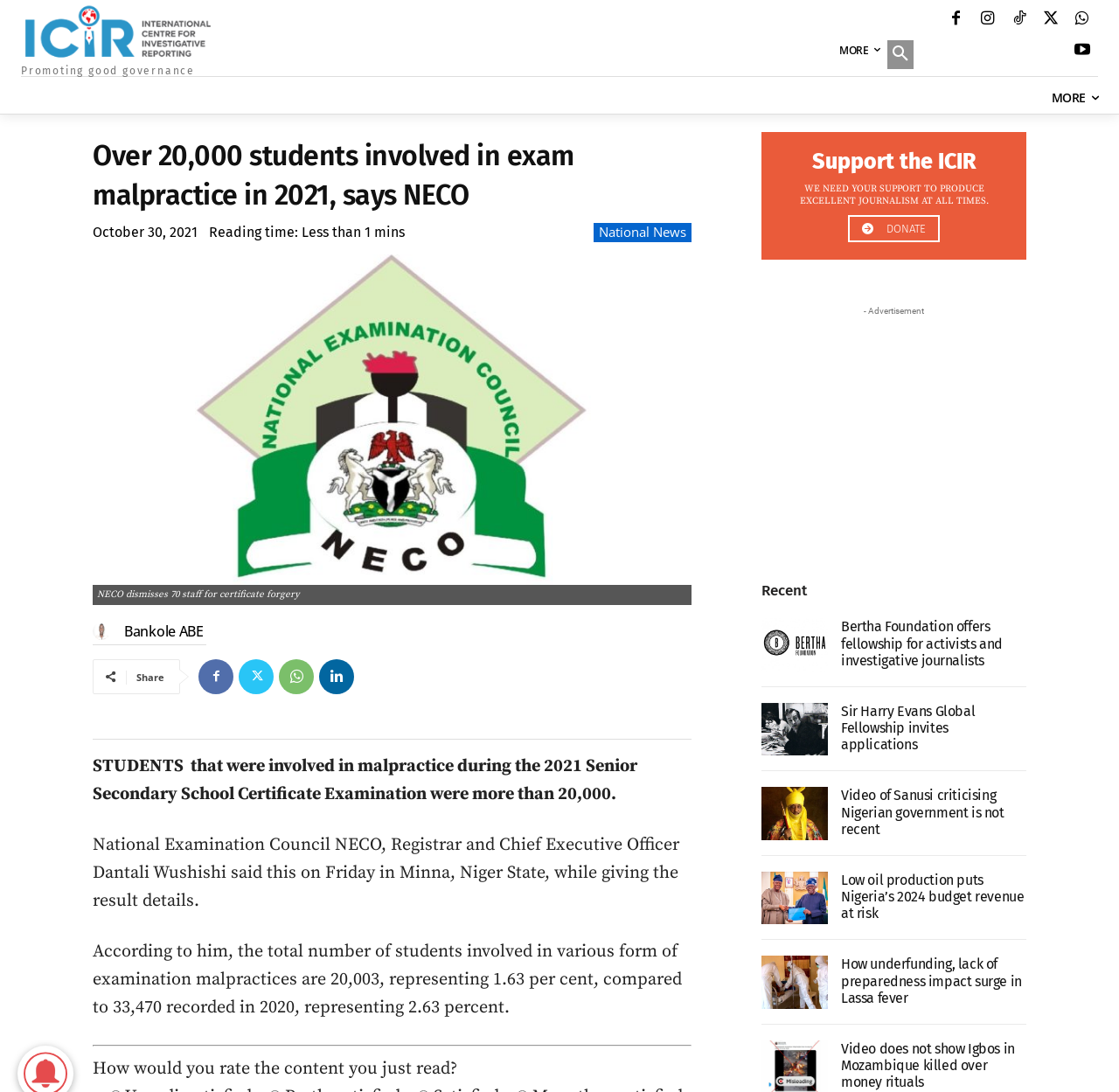Analyze the image and provide a detailed answer to the question: How many students were involved in exam malpractice in 2021?

The number of students involved in exam malpractice in 2021 can be found in the main article on the webpage, where it says 'Over 20,000 students involved in exam malpractice in 2021, says NECO'.